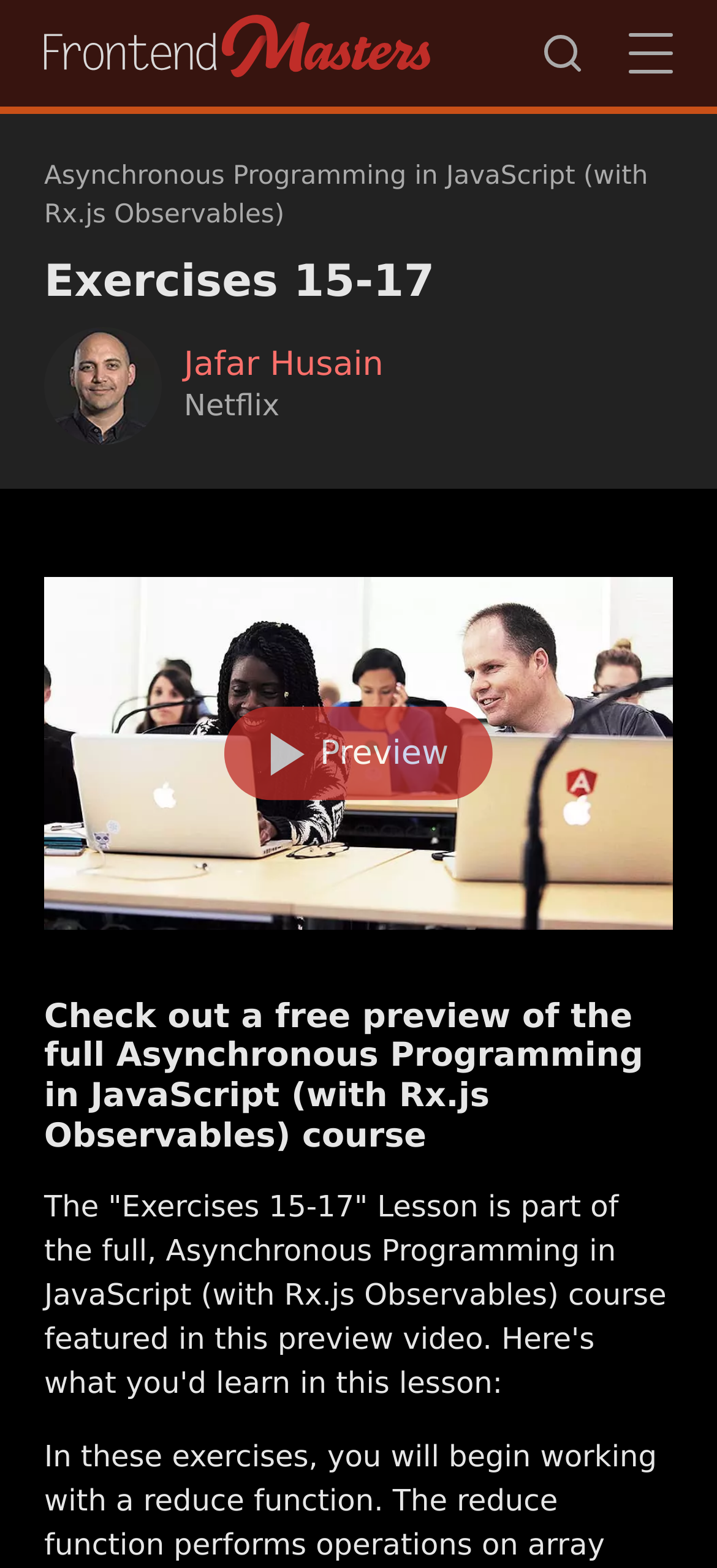Using the element description: "Beauty Bolivia", determine the bounding box coordinates for the specified UI element. The coordinates should be four float numbers between 0 and 1, [left, top, right, bottom].

None